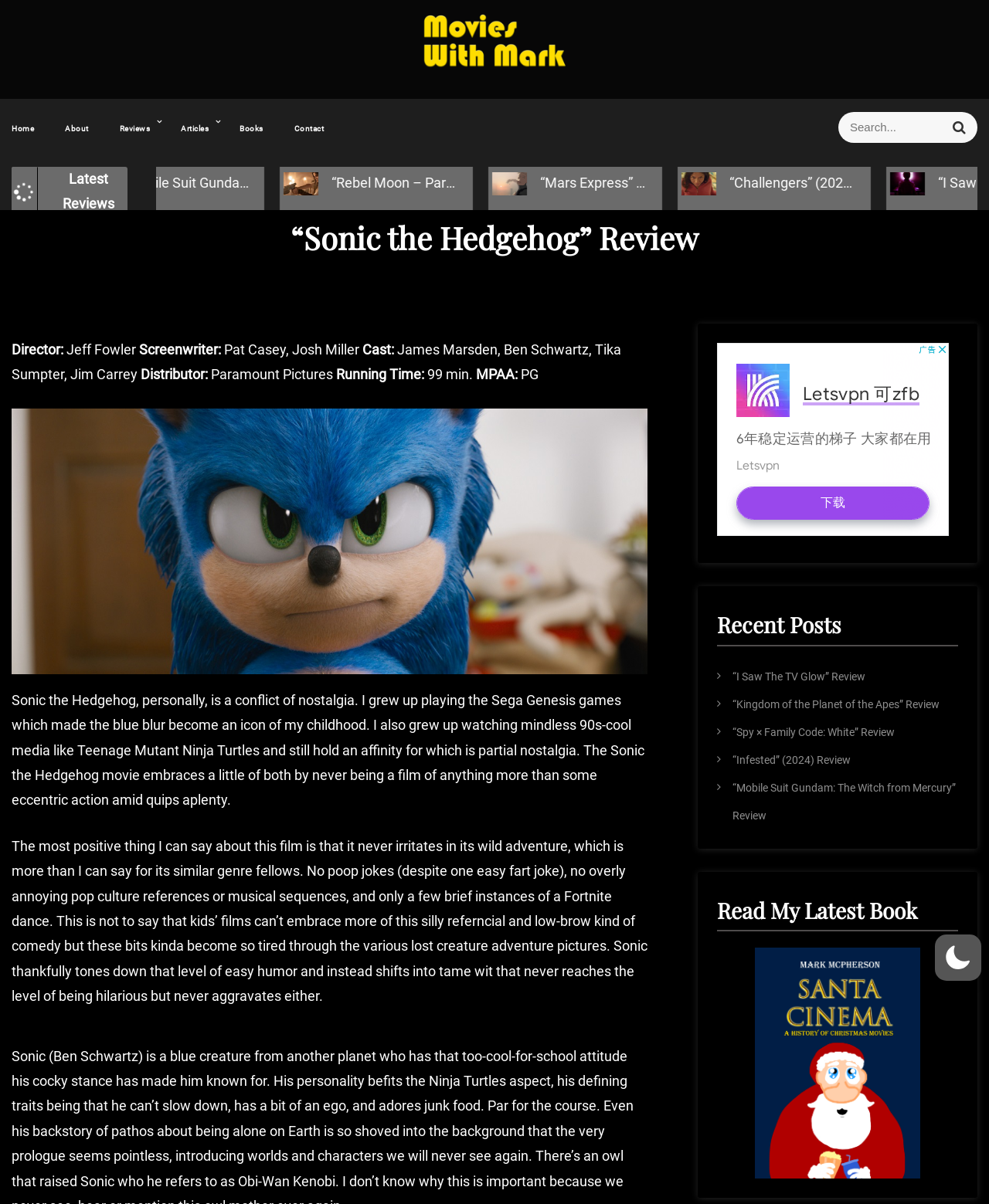Given the description "parent_node: Movies With Mark", determine the bounding box of the corresponding UI element.

[0.422, 0.01, 0.578, 0.06]